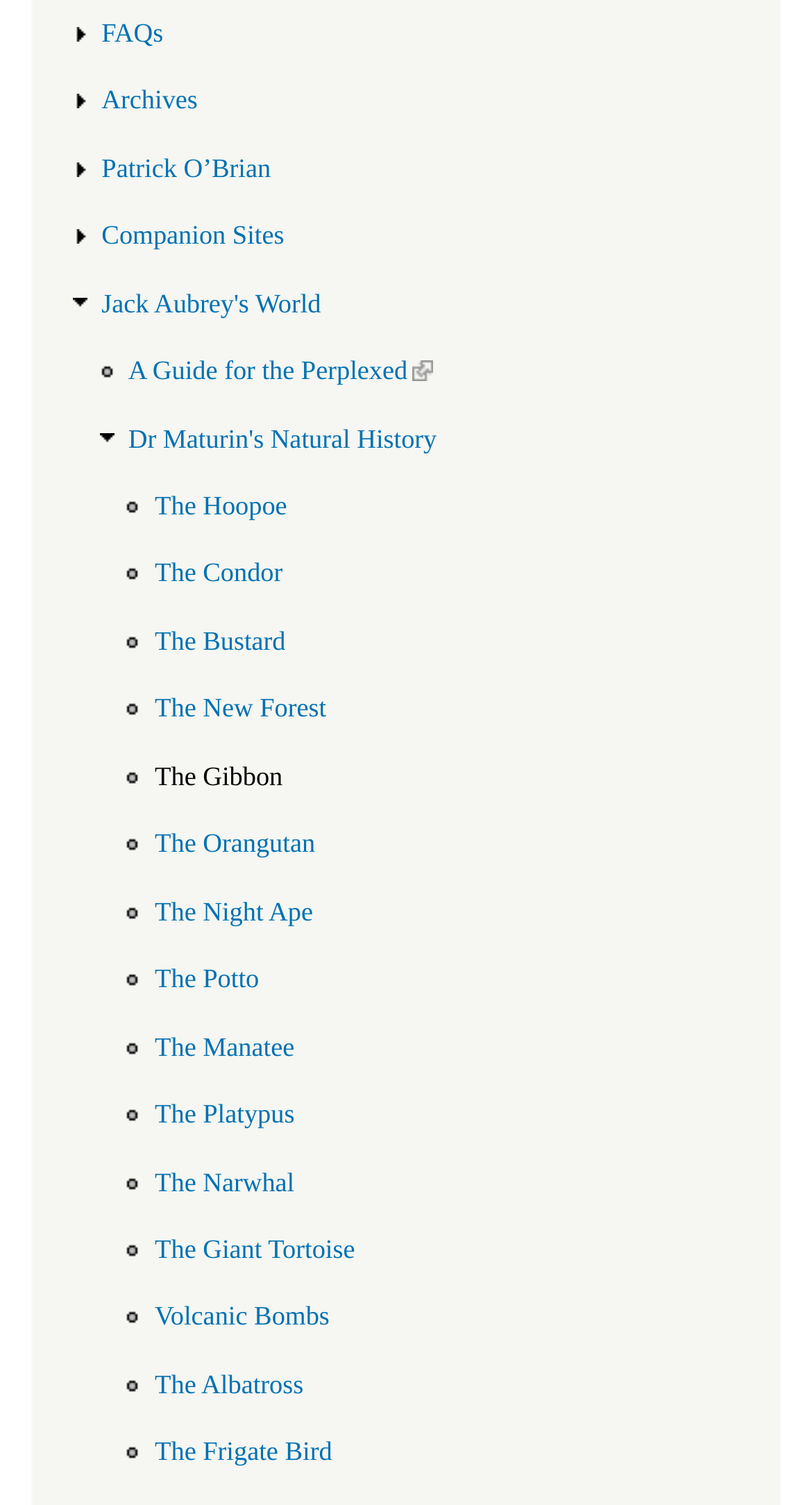Provide your answer in one word or a succinct phrase for the question: 
What is the last link on the webpage?

The Frigate Bird